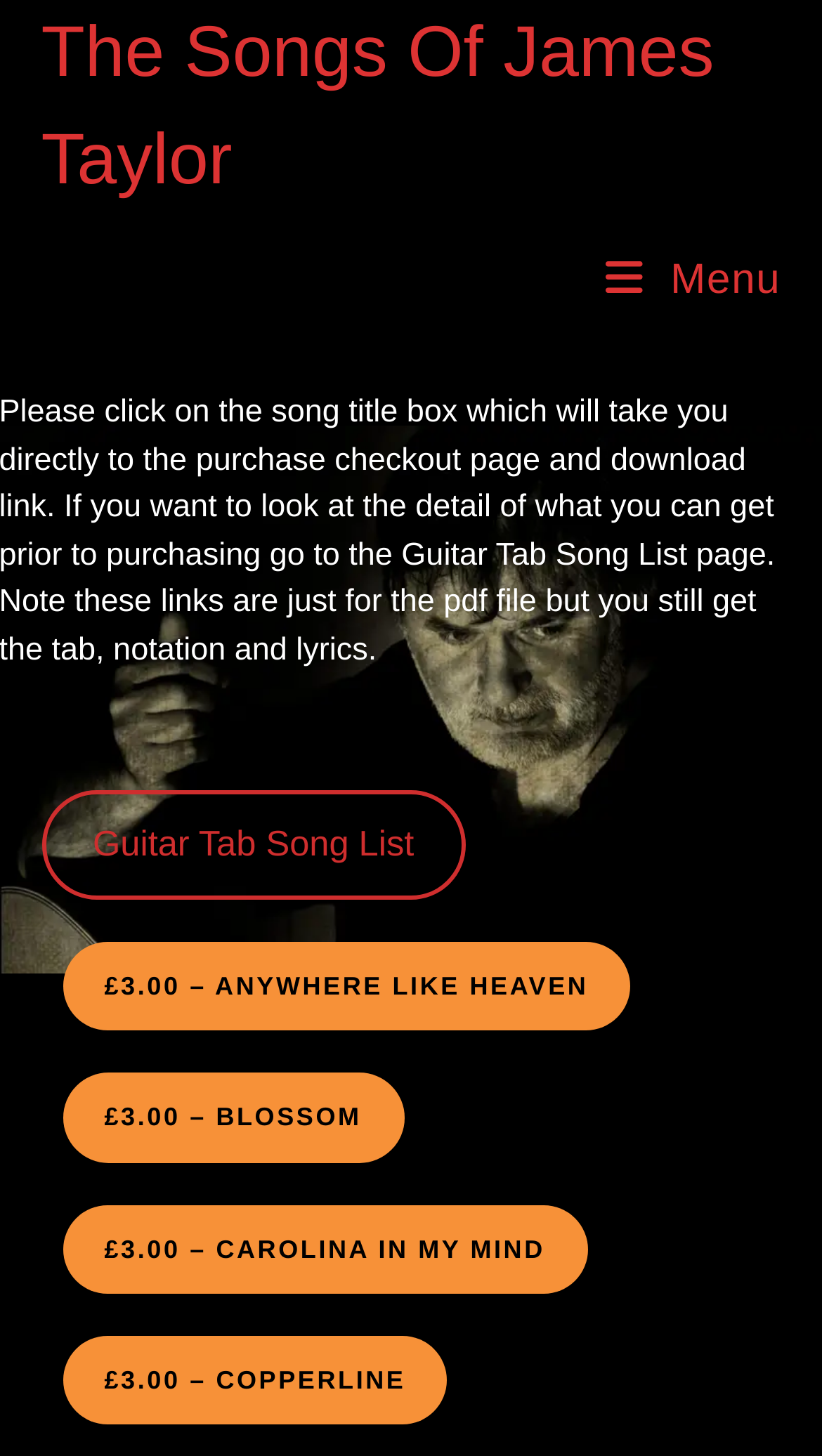From the details in the image, provide a thorough response to the question: Is there a mobile menu?

I found a link with the text 'Mobile Menu', which suggests that there is a mobile menu available on the website.